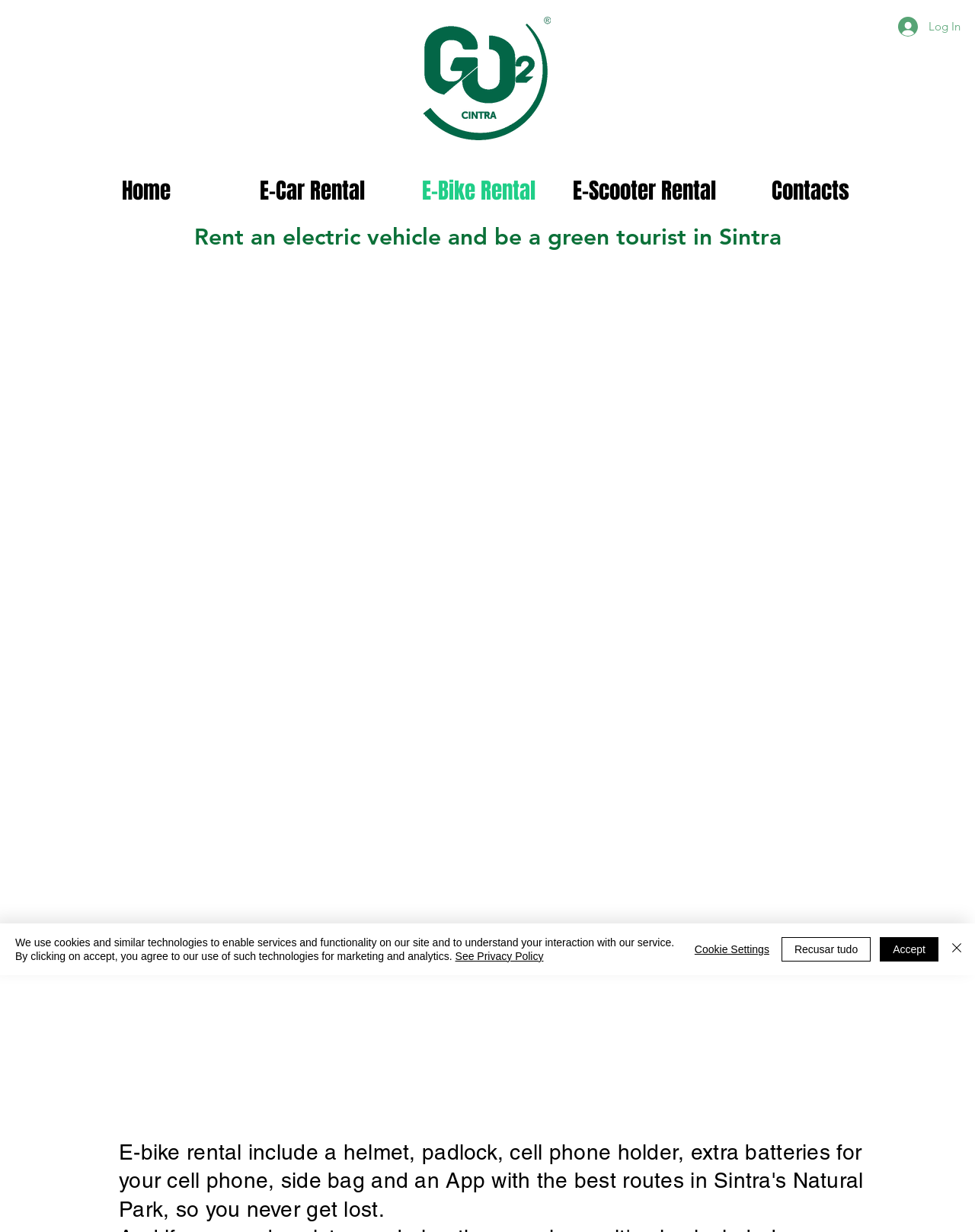Identify the headline of the webpage and generate its text content.

Rent an electric vehicle and be a green tourist in Sintra